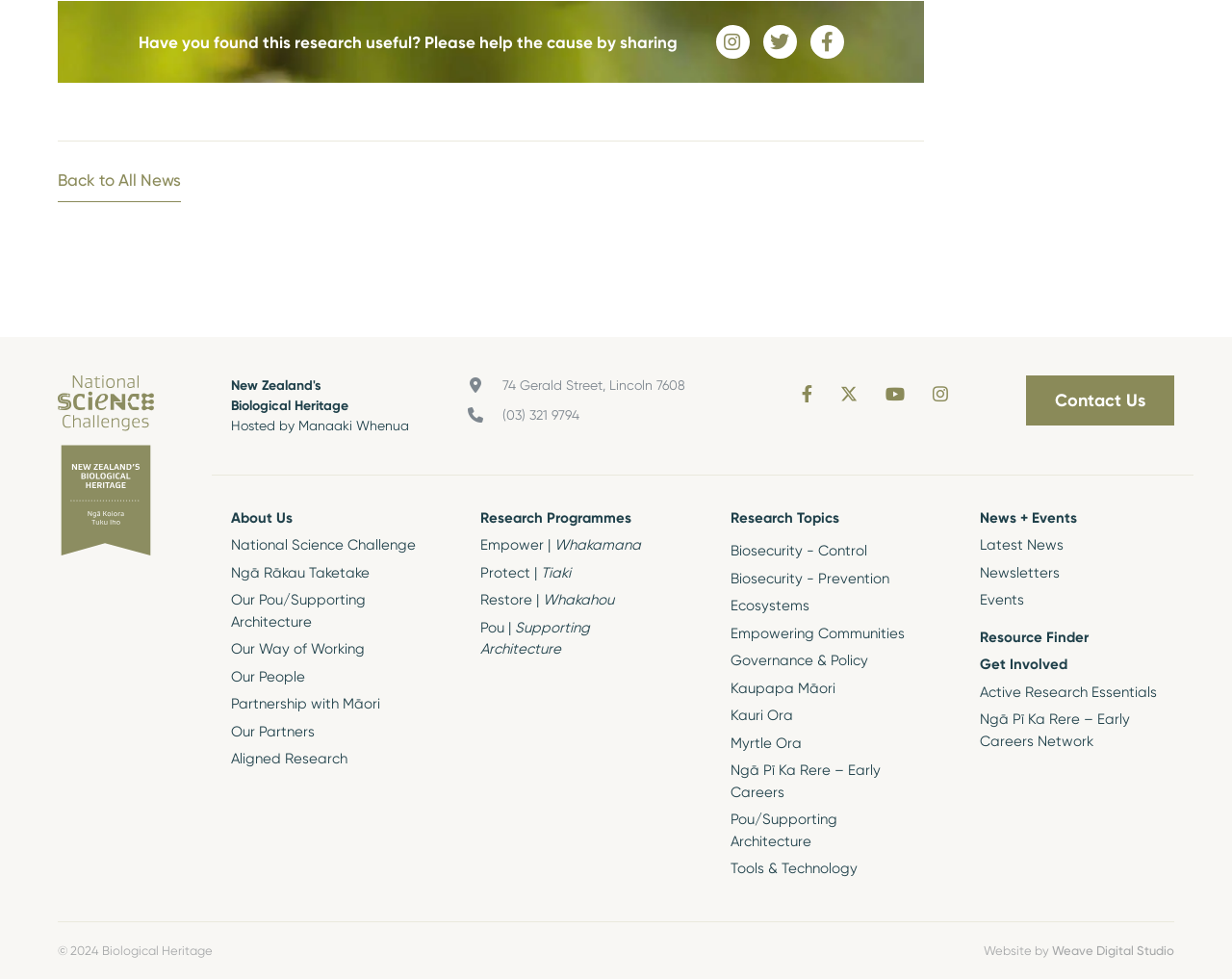Extract the bounding box coordinates for the described element: "Weave Digital Studio". The coordinates should be represented as four float numbers between 0 and 1: [left, top, right, bottom].

[0.854, 0.962, 0.953, 0.977]